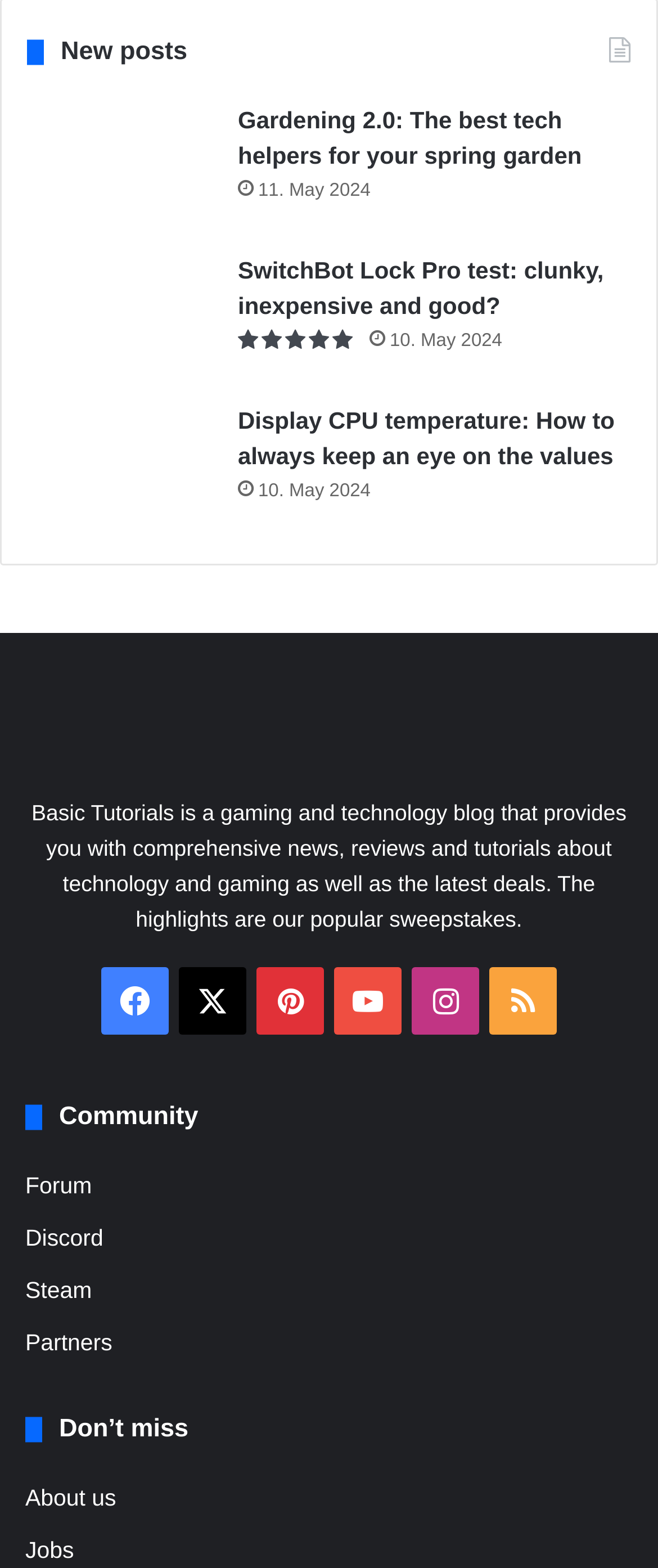Find the bounding box coordinates of the clickable region needed to perform the following instruction: "Read the article about Gardening 2.0". The coordinates should be provided as four float numbers between 0 and 1, i.e., [left, top, right, bottom].

[0.041, 0.066, 0.323, 0.147]